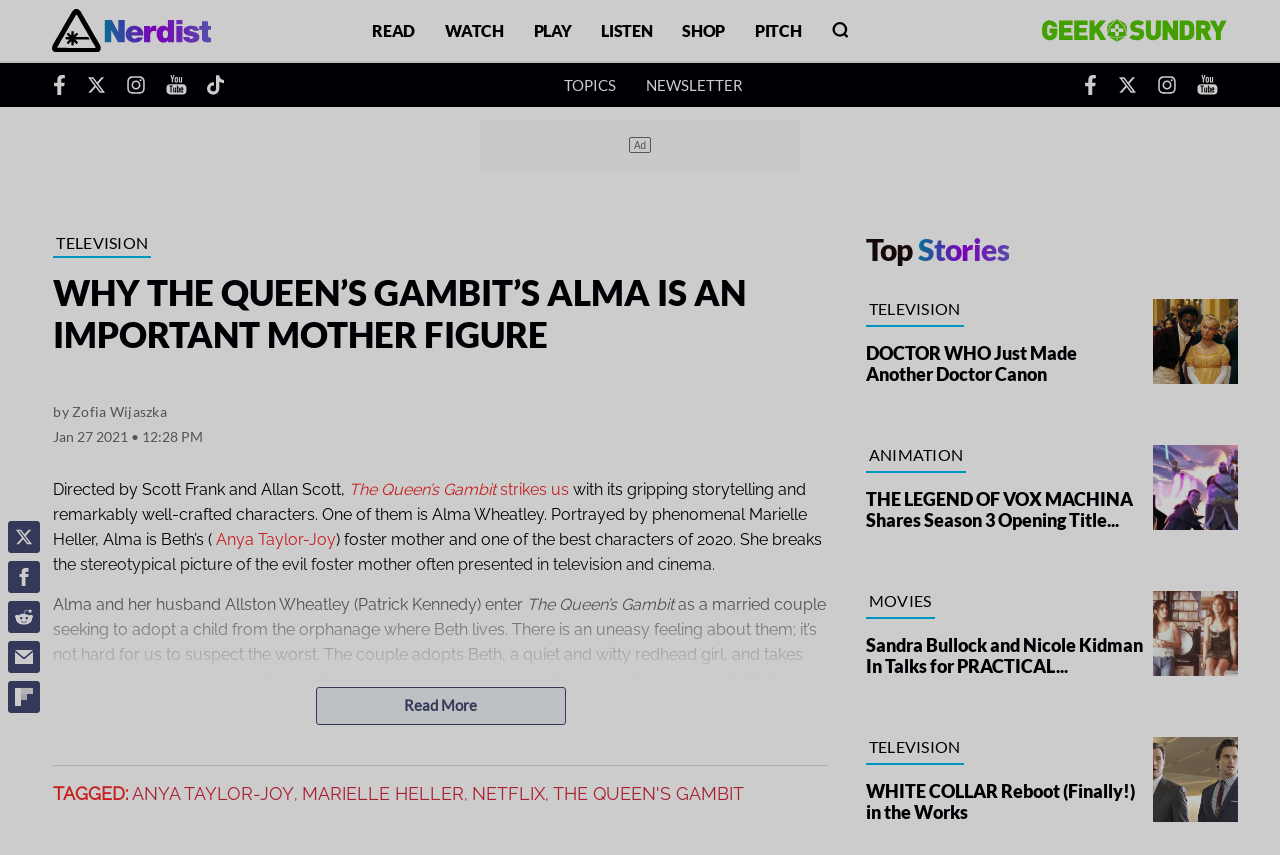Please specify the bounding box coordinates of the clickable region necessary for completing the following instruction: "Click on the 'FAQs' link". The coordinates must consist of four float numbers between 0 and 1, i.e., [left, top, right, bottom].

None